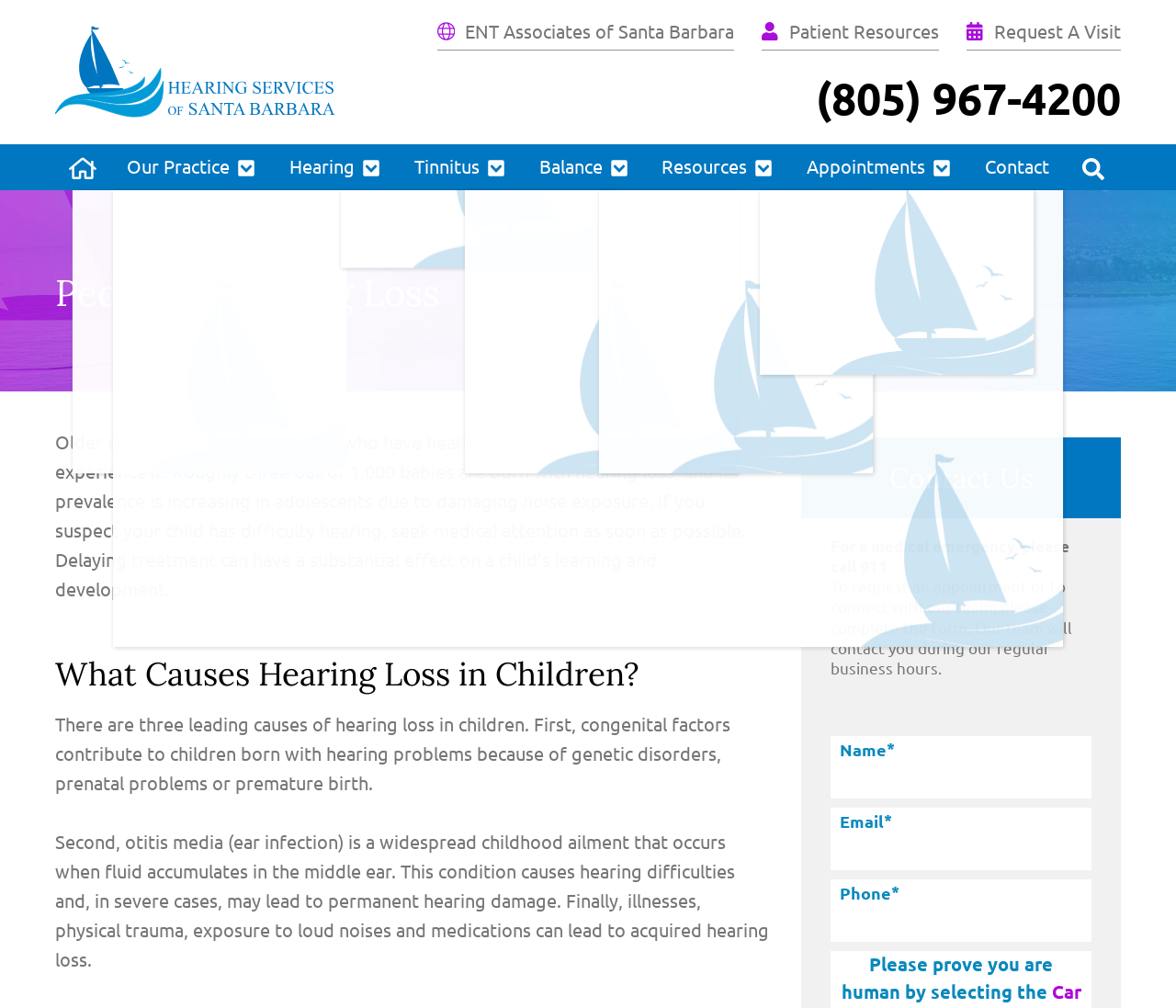What should you do if you suspect your child has difficulty hearing?
Based on the screenshot, provide your answer in one word or phrase.

Seek medical attention